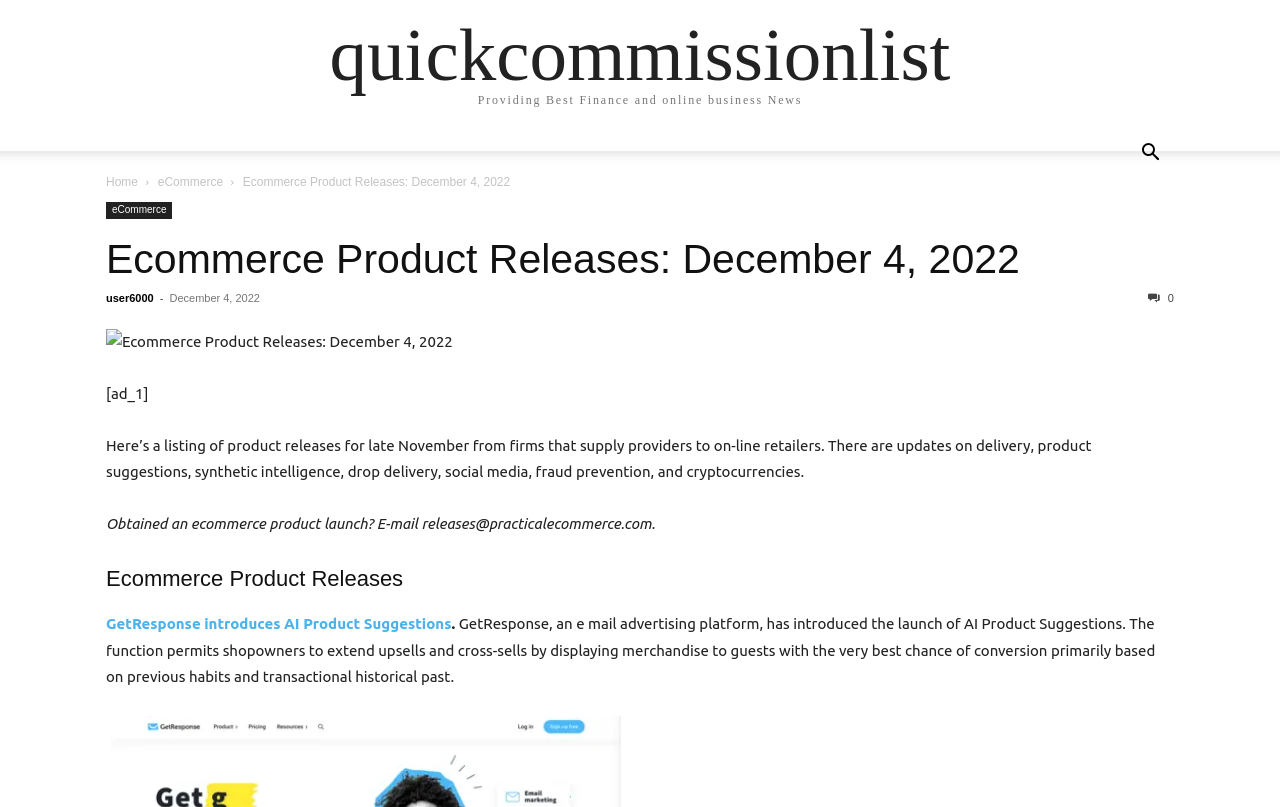What is the contact email for submitting ecommerce product releases?
Please answer the question as detailed as possible based on the image.

I found the contact email by looking at the static text element with the bounding box coordinates [0.083, 0.639, 0.512, 0.66]. This element is a child of the root element and is located near the middle of the page. The text provides instructions for submitting ecommerce product releases.